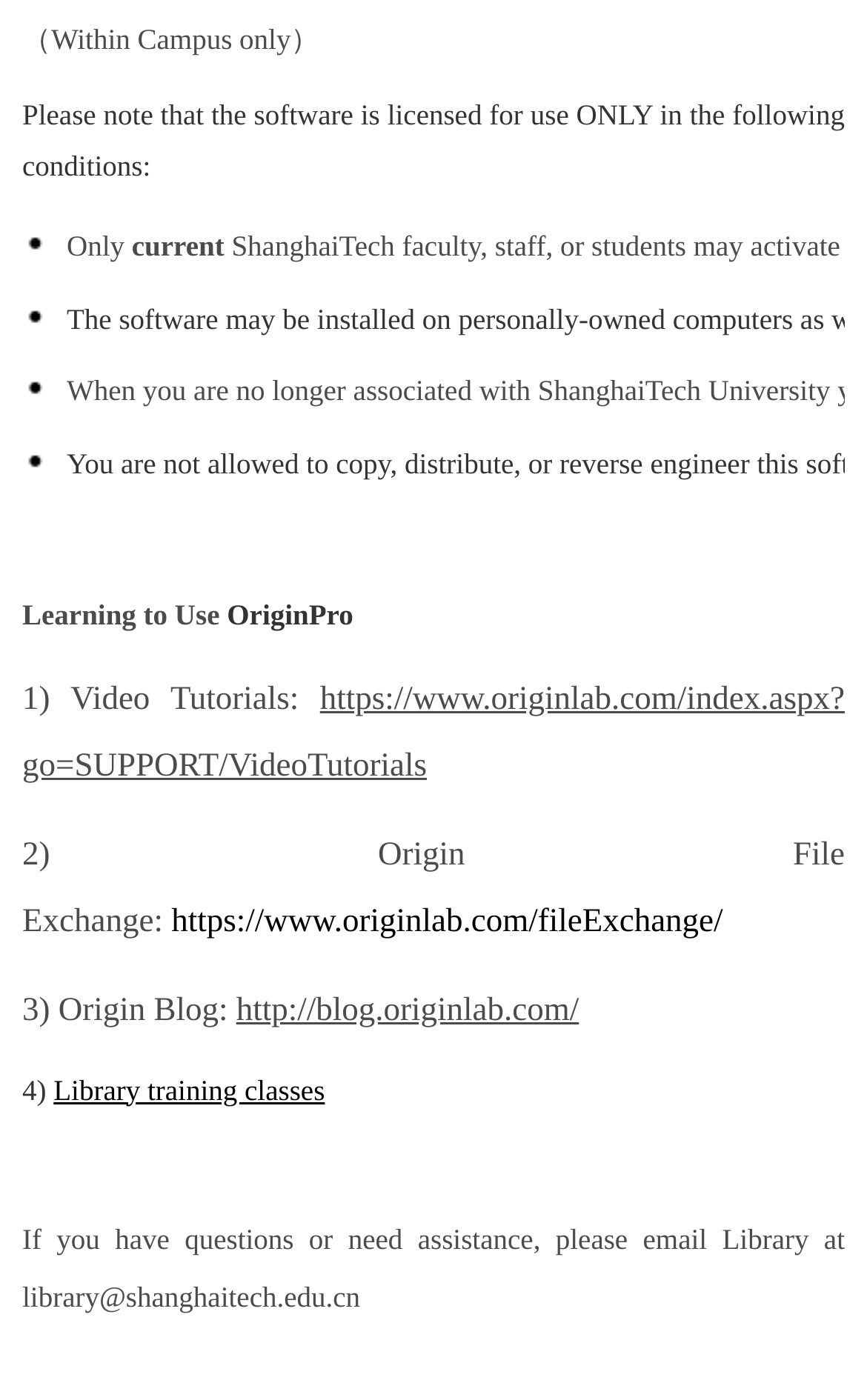Using the provided element description "http://blog.originlab.com/", determine the bounding box coordinates of the UI element.

[0.272, 0.709, 0.668, 0.733]